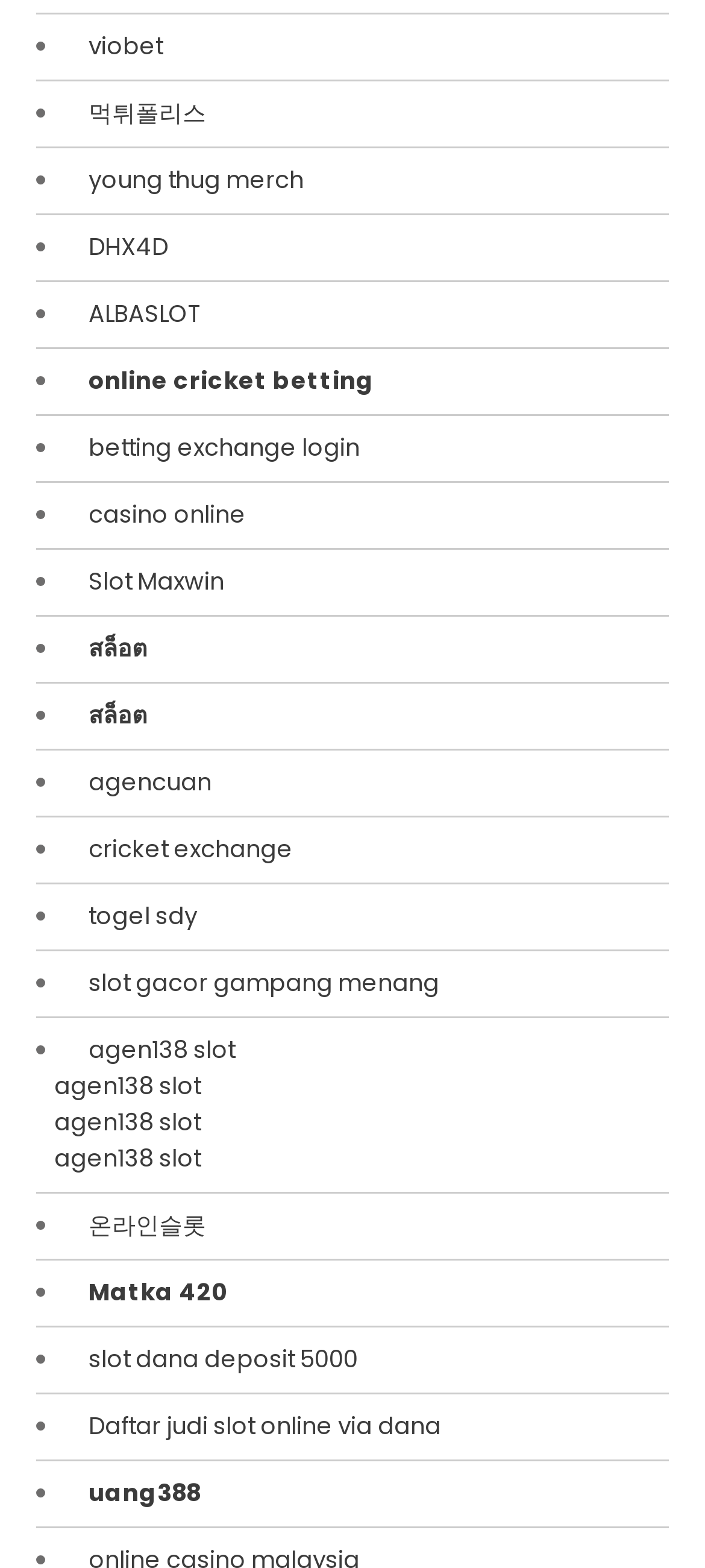Please determine the bounding box coordinates of the element to click in order to execute the following instruction: "visit 먹튀폴리스". The coordinates should be four float numbers between 0 and 1, specified as [left, top, right, bottom].

[0.1, 0.061, 0.292, 0.084]